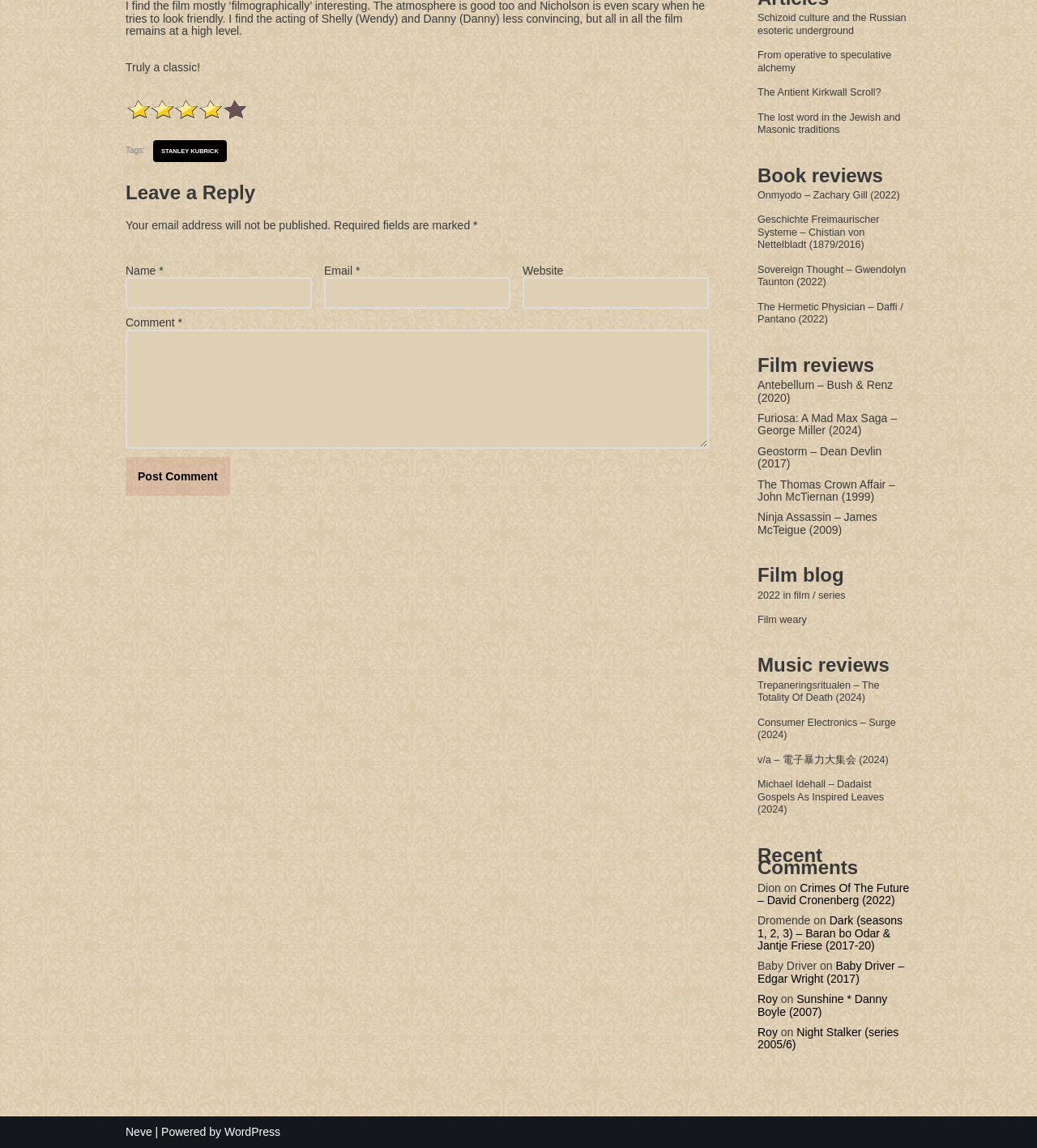Using floating point numbers between 0 and 1, provide the bounding box coordinates in the format (top-left x, top-left y, bottom-right x, bottom-right y). Locate the UI element described here: Consumer Electronics – Surge (2024)

[0.73, 0.624, 0.879, 0.646]